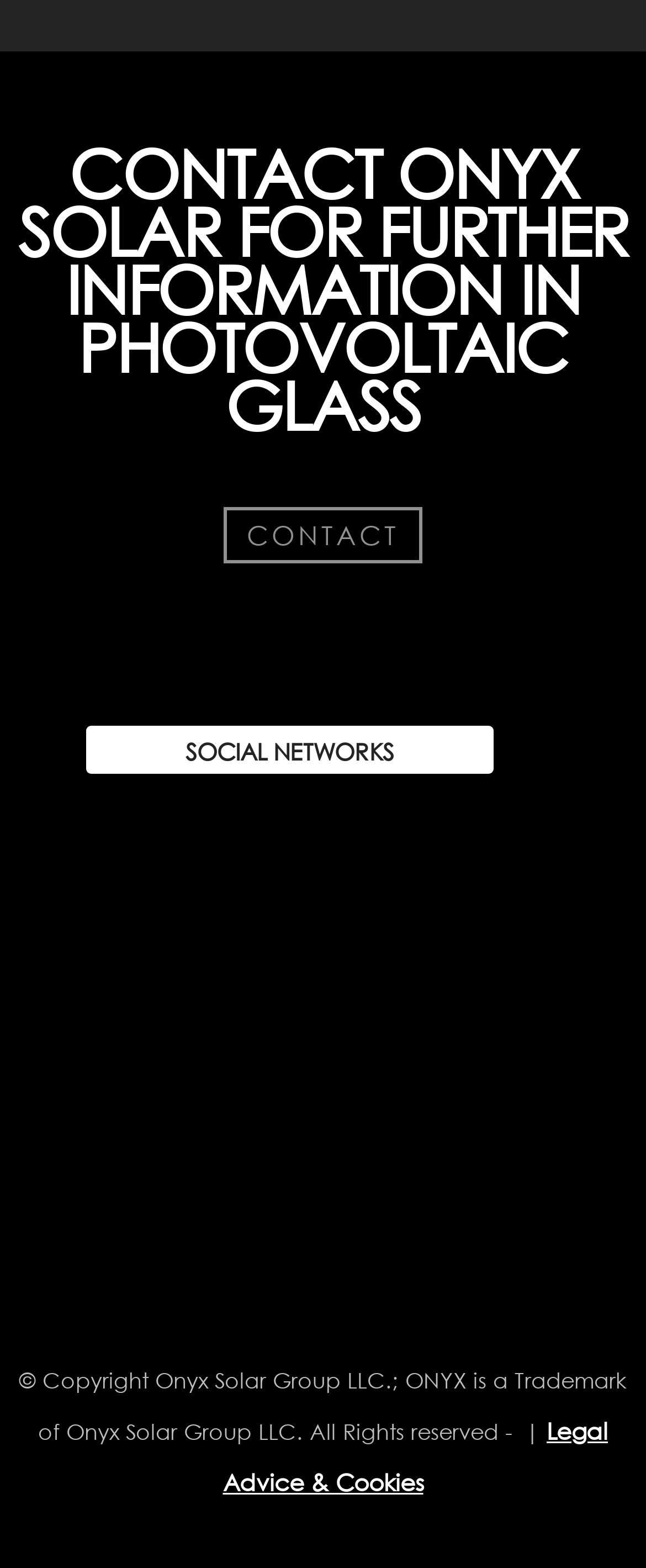What is the copyright year of the webpage?
Provide a comprehensive and detailed answer to the question.

The copyright information at the bottom of the webpage does not specify a year, it only mentions '© Copyright Onyx Solar Group LLC.; ONYX is a Trademark of Onyx Solar Group LLC. All Rights reserved -'.